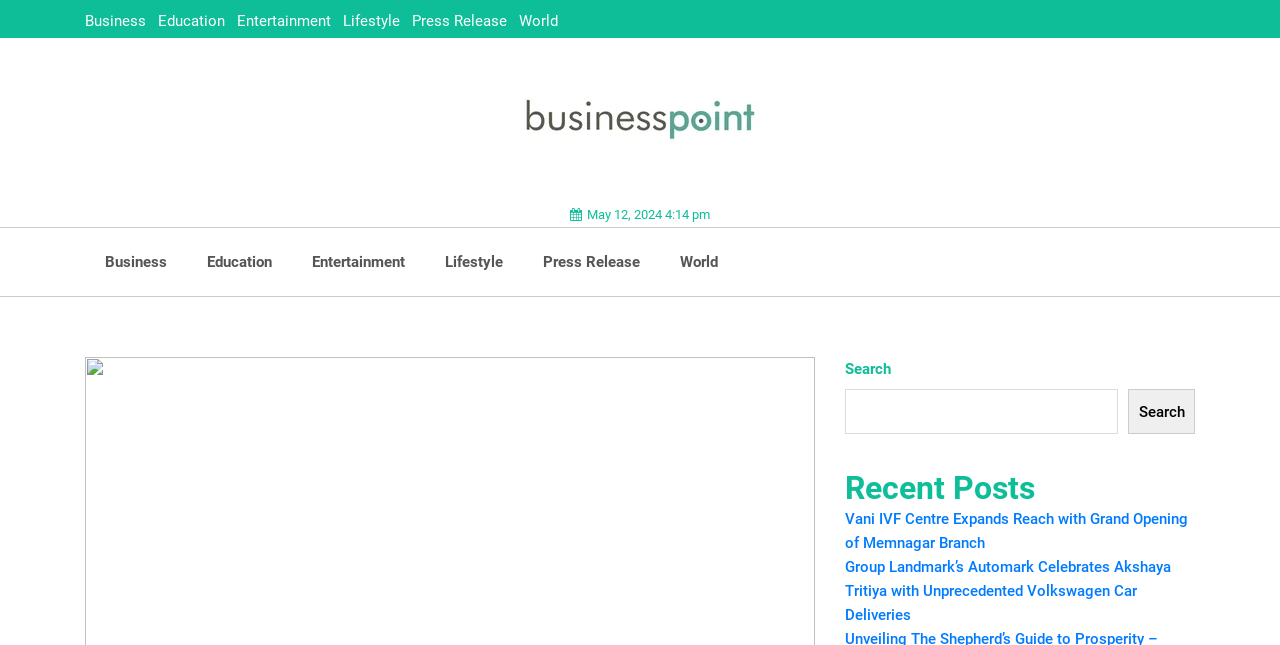Kindly determine the bounding box coordinates for the area that needs to be clicked to execute this instruction: "Click on Business link".

[0.066, 0.019, 0.114, 0.047]